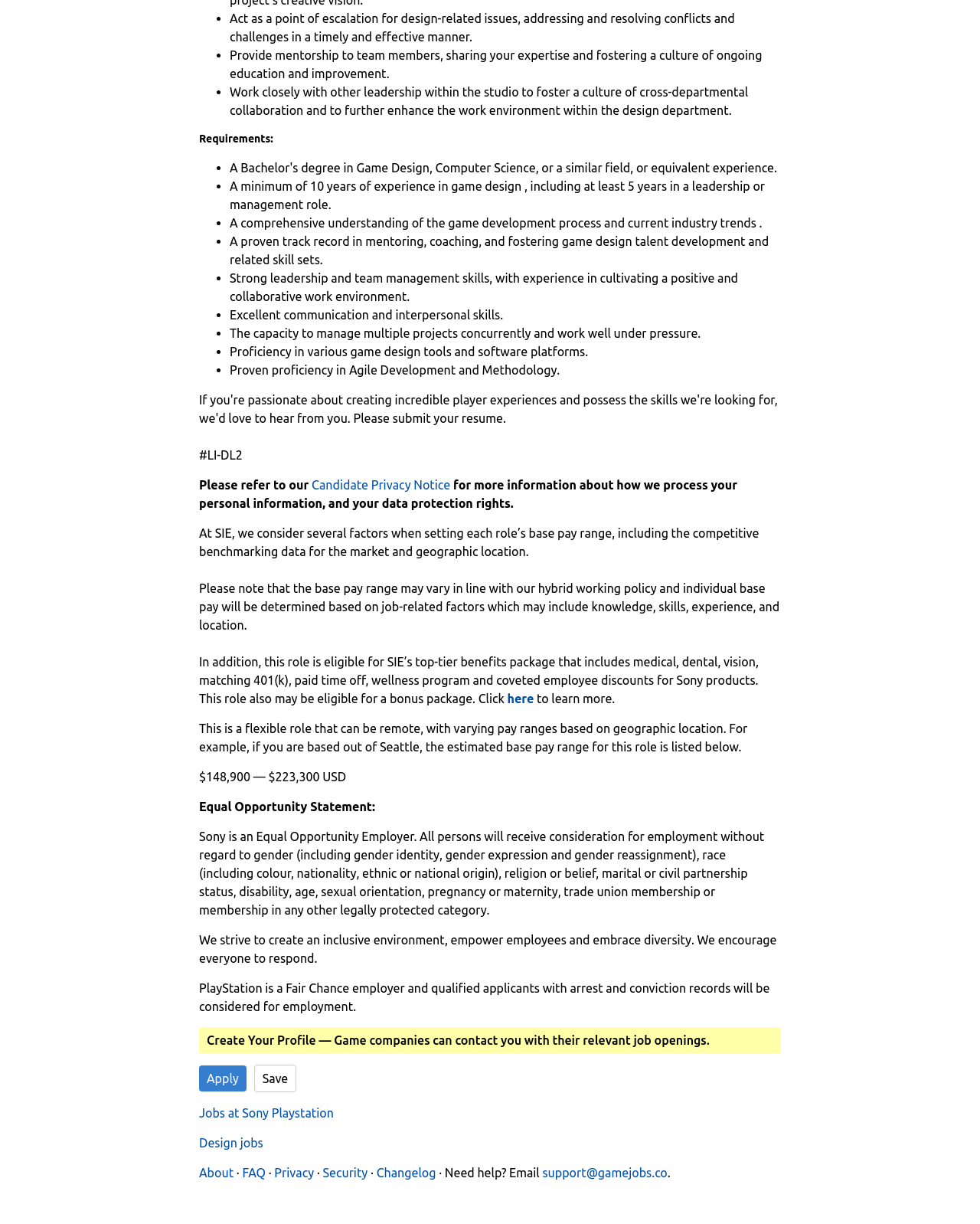Please identify the bounding box coordinates of the region to click in order to complete the task: "Save the job". The coordinates must be four float numbers between 0 and 1, specified as [left, top, right, bottom].

[0.259, 0.87, 0.302, 0.892]